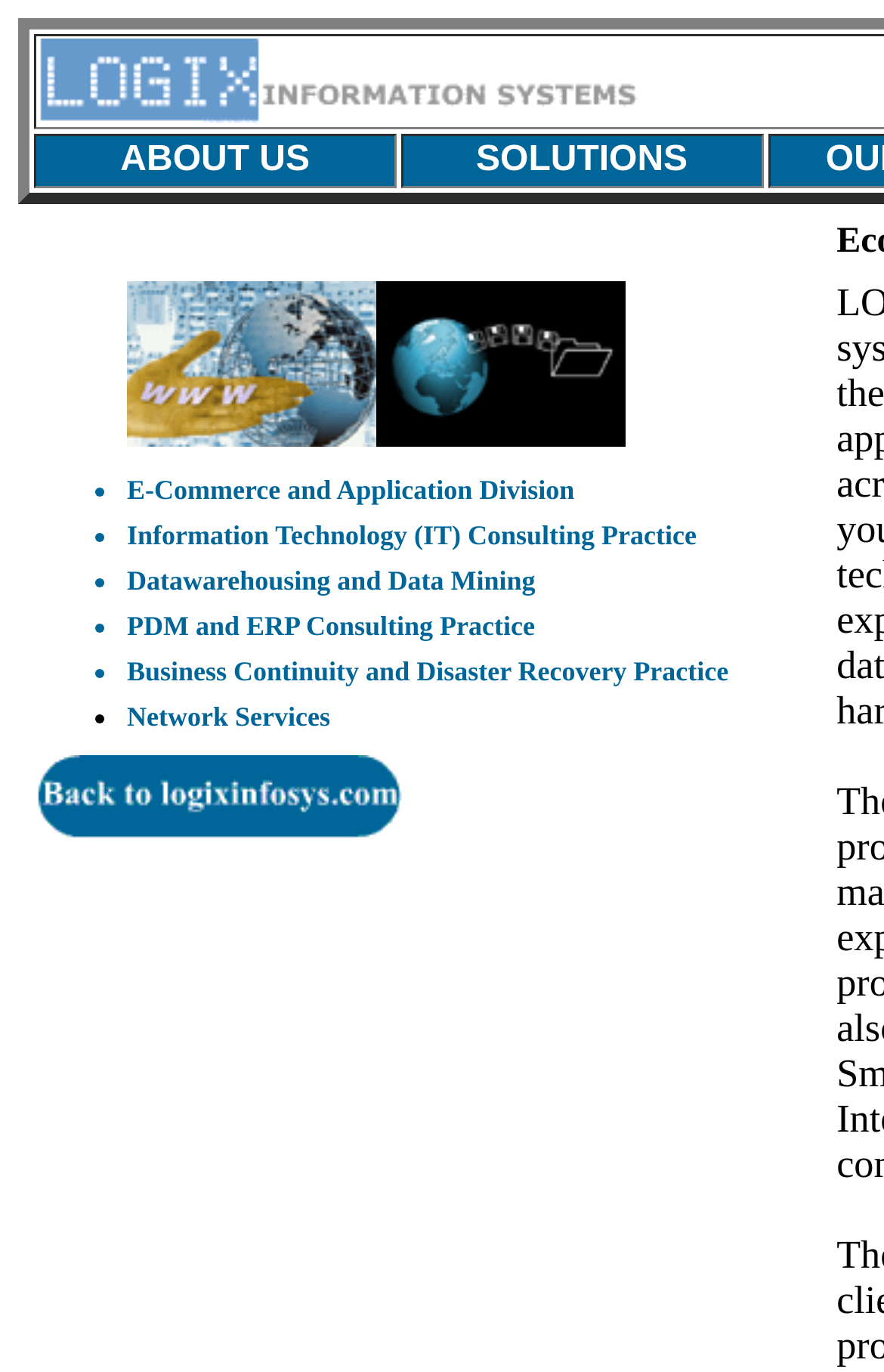What are the main sections of the website?
Please provide a comprehensive answer based on the information in the image.

The main sections of the website are obtained from the gridcell elements, which contain links to 'ABOUT US' and 'SOLUTIONS'. These sections are likely the primary categories of information on the website.